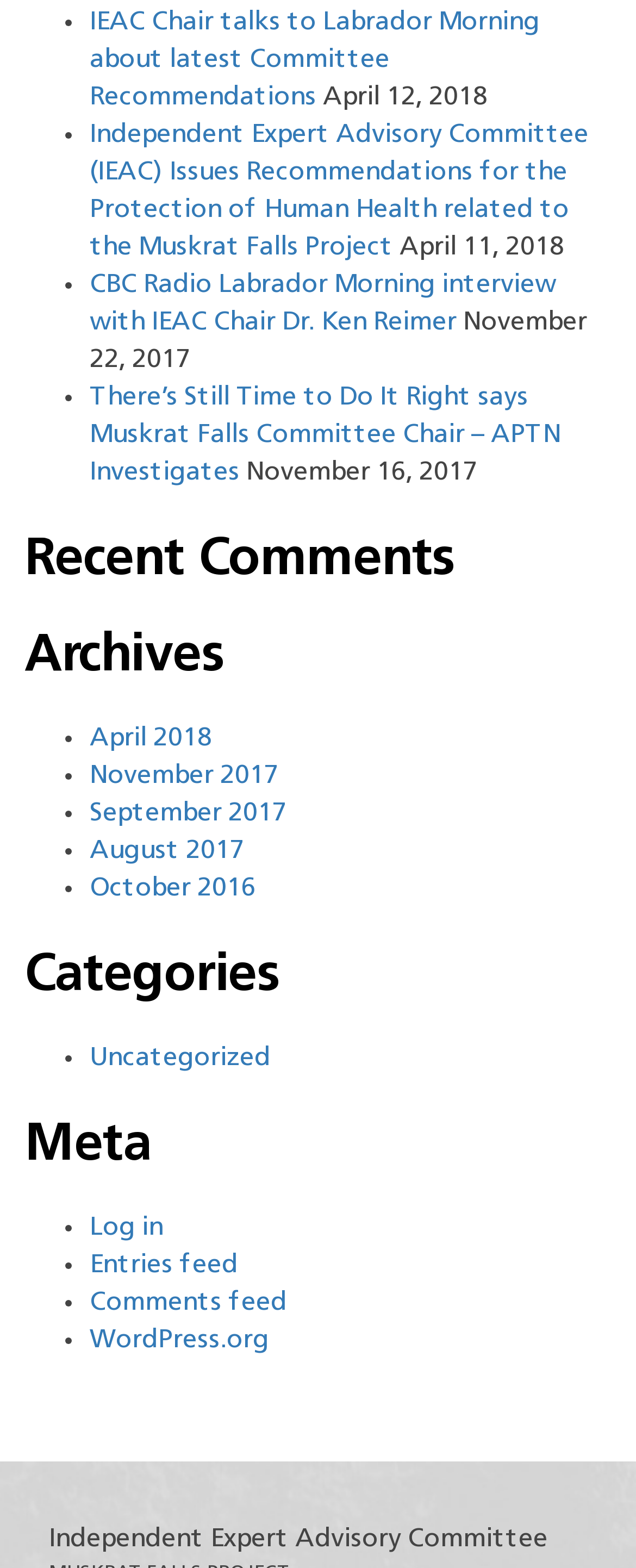What is the earliest date of a news article?
Based on the image, give a one-word or short phrase answer.

November 16, 2017